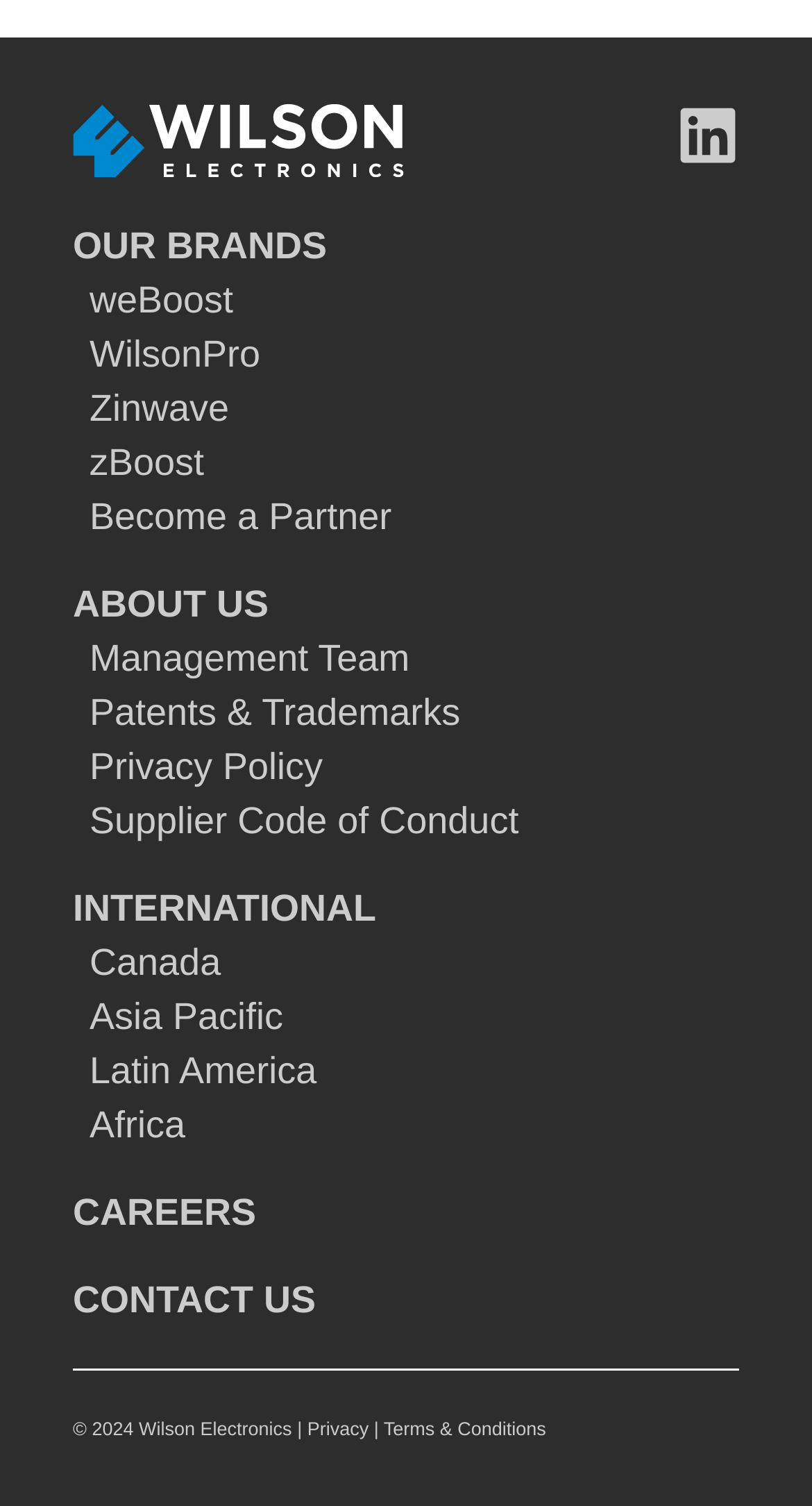Answer the question with a single word or phrase: 
What is the company name?

Wilson Electronics